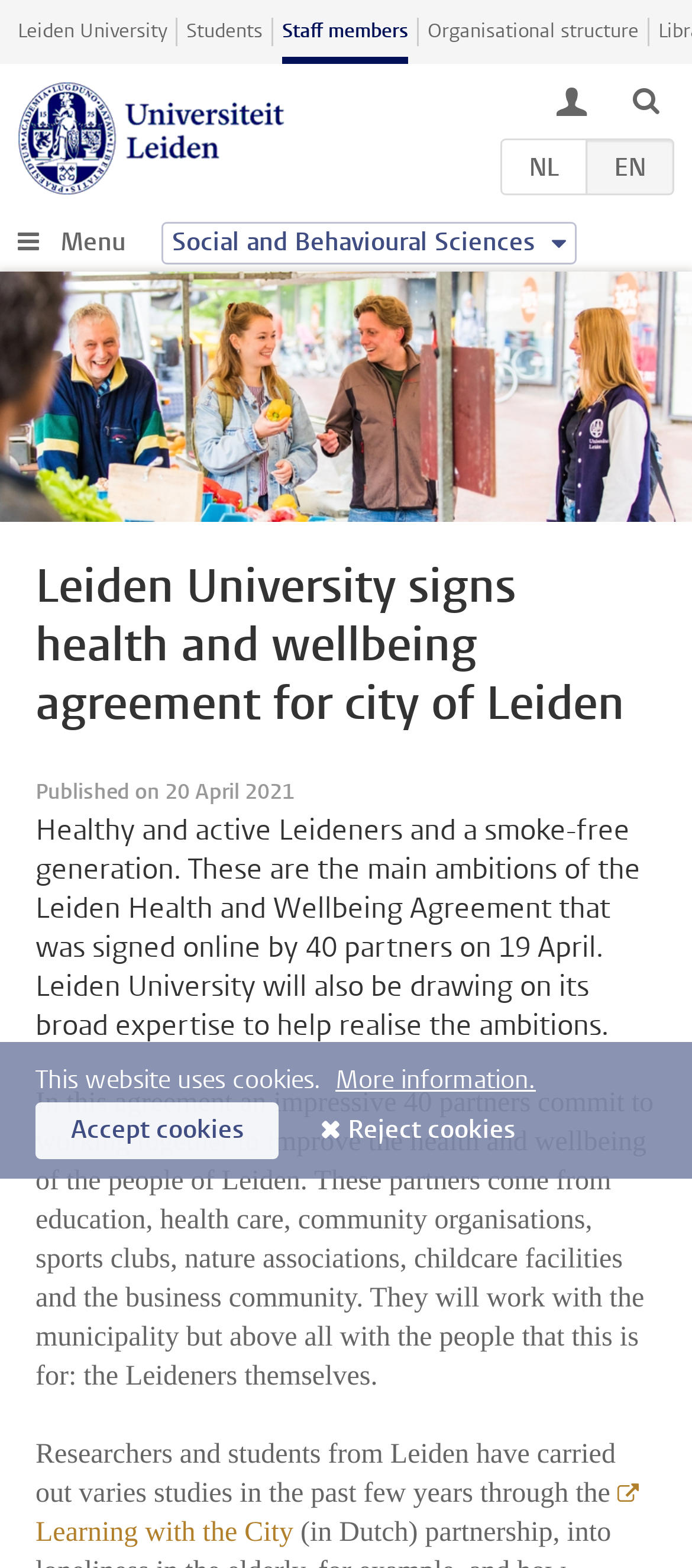Find the bounding box coordinates of the clickable element required to execute the following instruction: "Go to the Students page". Provide the coordinates as four float numbers between 0 and 1, i.e., [left, top, right, bottom].

[0.269, 0.011, 0.379, 0.029]